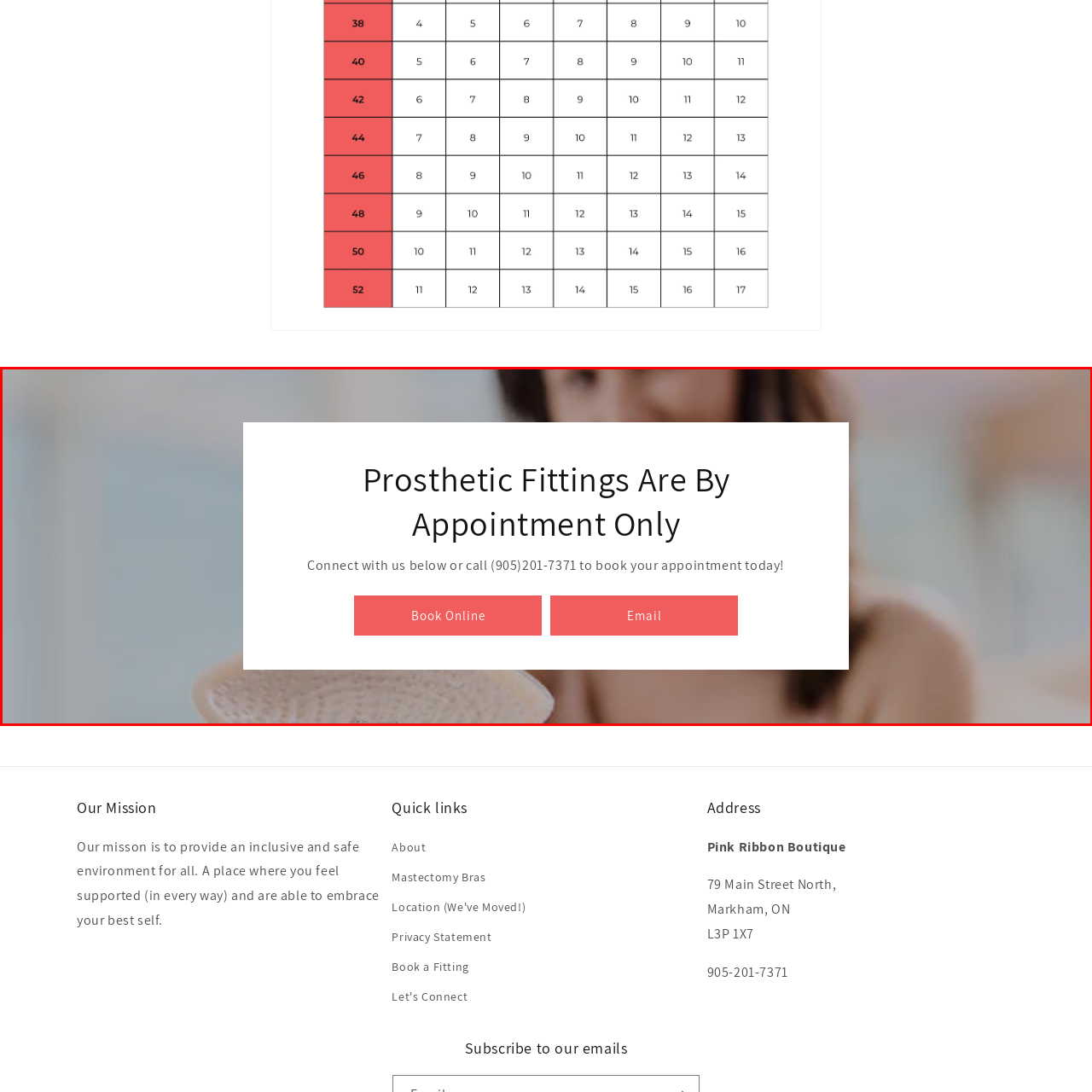Observe the image within the red outline and respond to the ensuing question with a detailed explanation based on the visual aspects of the image: 
How many buttons are available for user interaction?

The banner features two distinct buttons, 'Book Online' and 'Email', which are designed to facilitate easy access to scheduling a fitting, providing users with options to interact with the service provider.